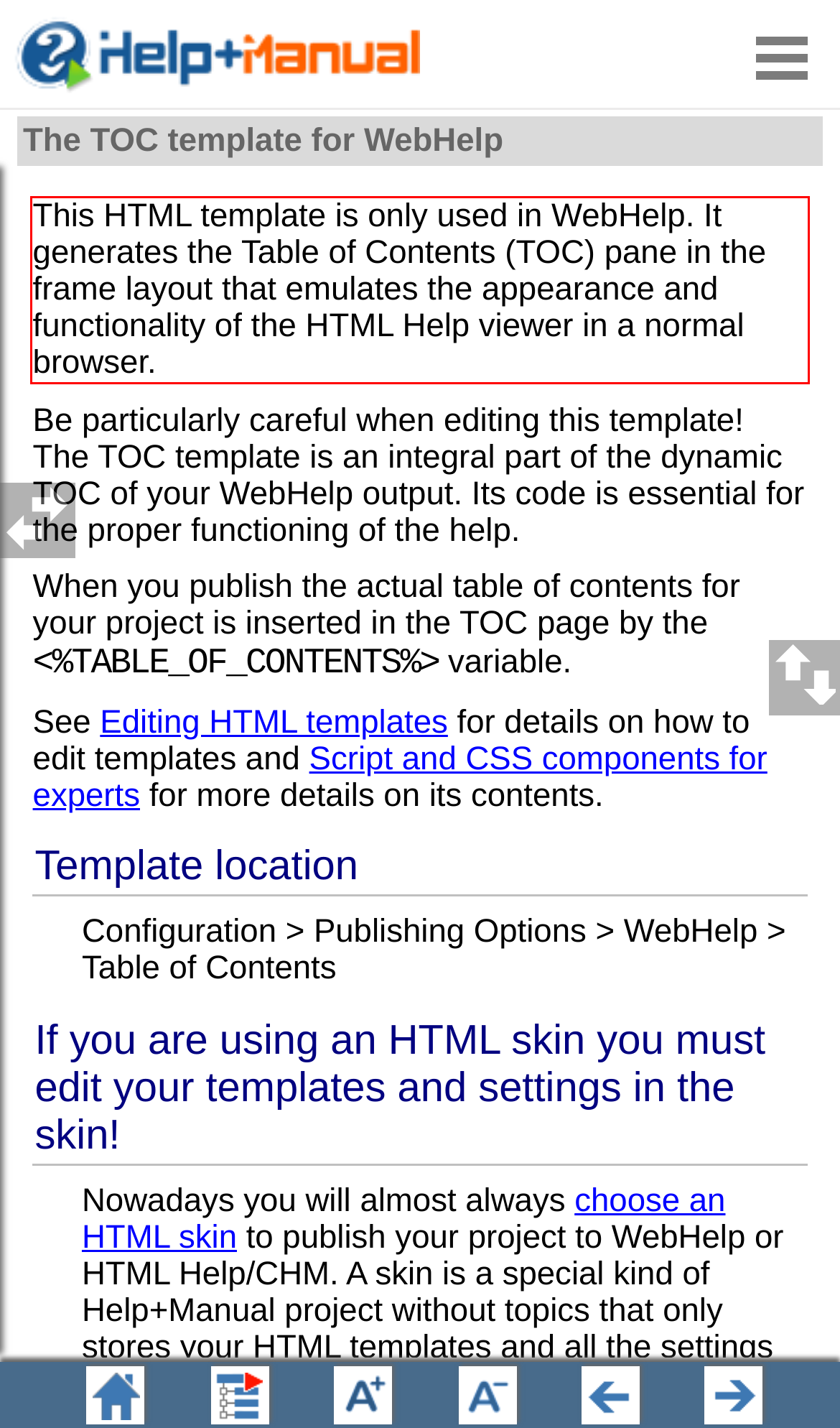Please identify and extract the text from the UI element that is surrounded by a red bounding box in the provided webpage screenshot.

This HTML template is only used in WebHelp. It generates the Table of Contents (TOC) pane in the frame layout that emulates the appearance and functionality of the HTML Help viewer in a normal browser.